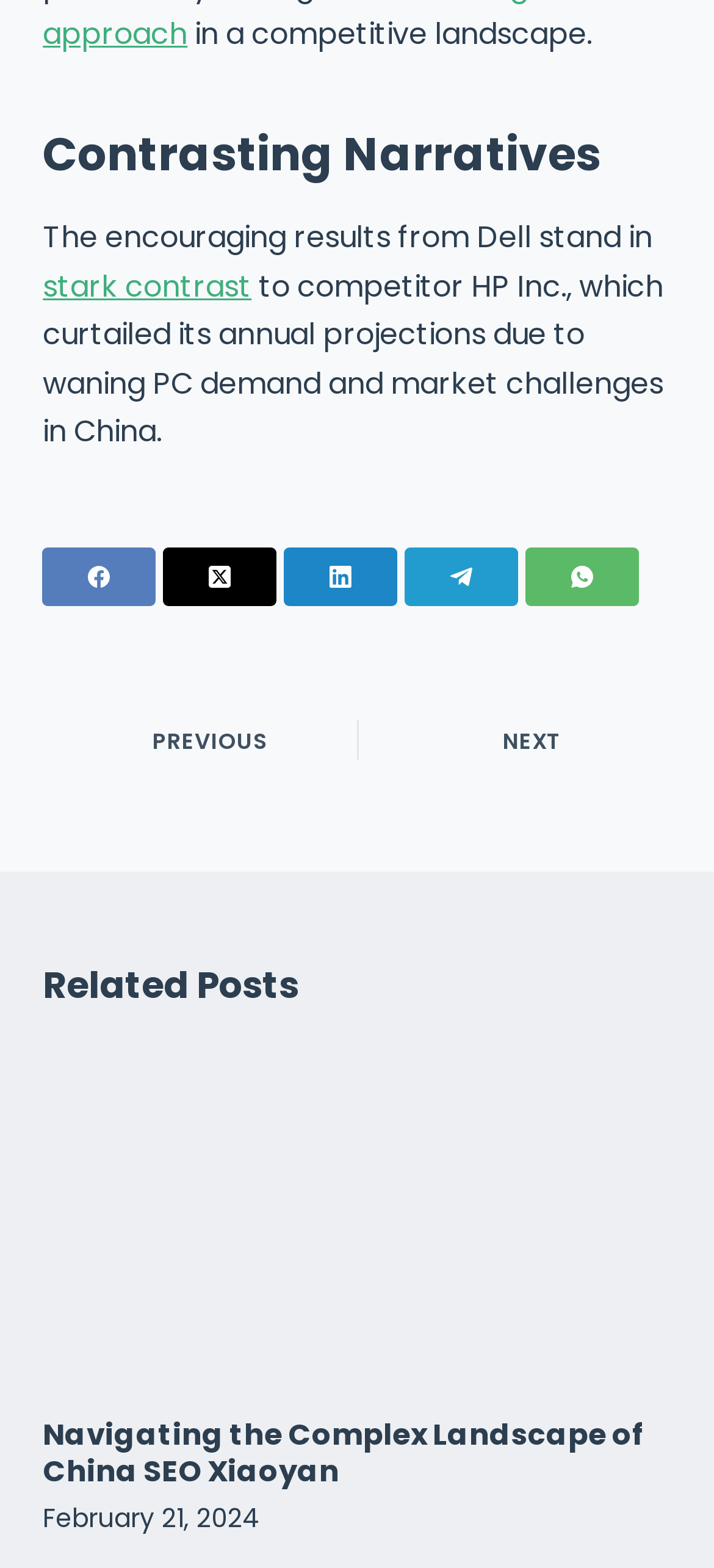Please determine the bounding box coordinates for the element that should be clicked to follow these instructions: "check 'February 21, 2024'".

[0.06, 0.956, 0.365, 0.98]